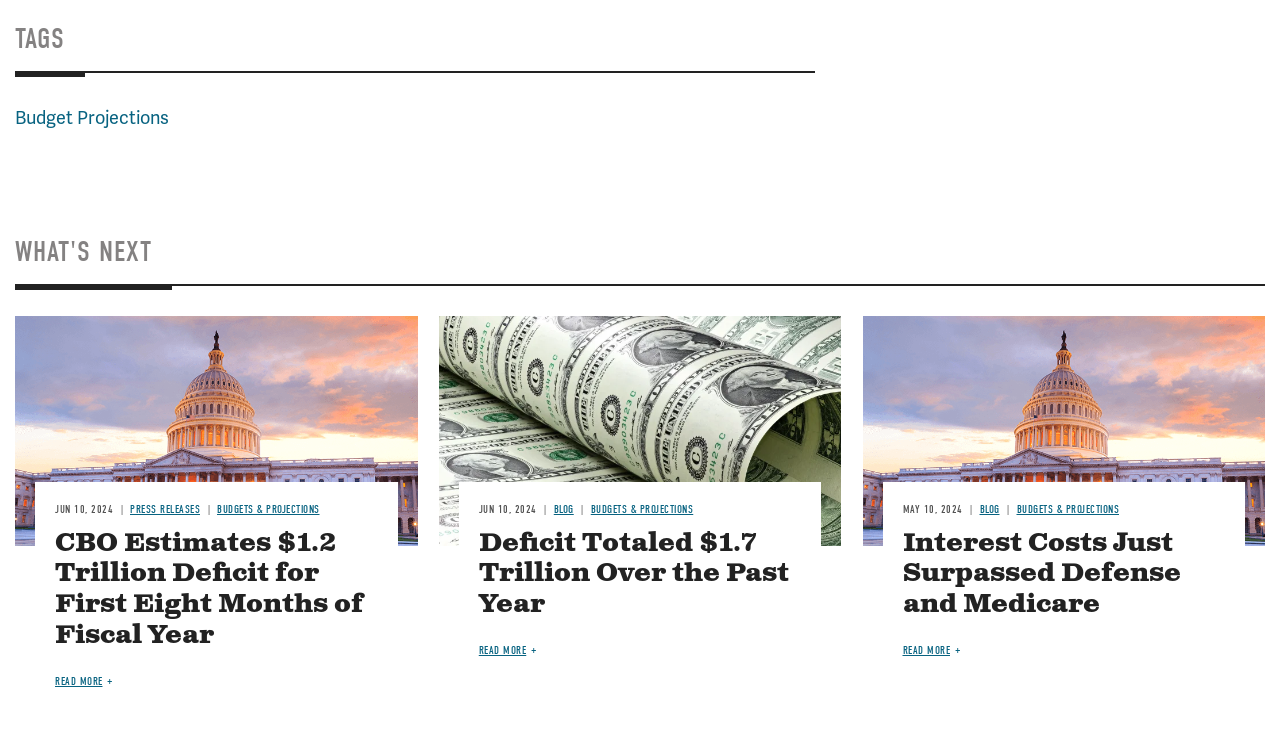Could you provide the bounding box coordinates for the portion of the screen to click to complete this instruction: "View the 'Recent Posts' section"?

None